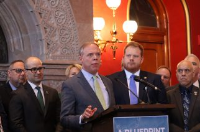Examine the image carefully and respond to the question with a detailed answer: 
What is the purpose of the gathering?

The image features a group of officials gathered at a podium, which suggests a formal event, and the caption mentions a headline related to a bill, indicating that the gathering is a press conference likely related to legislative efforts.